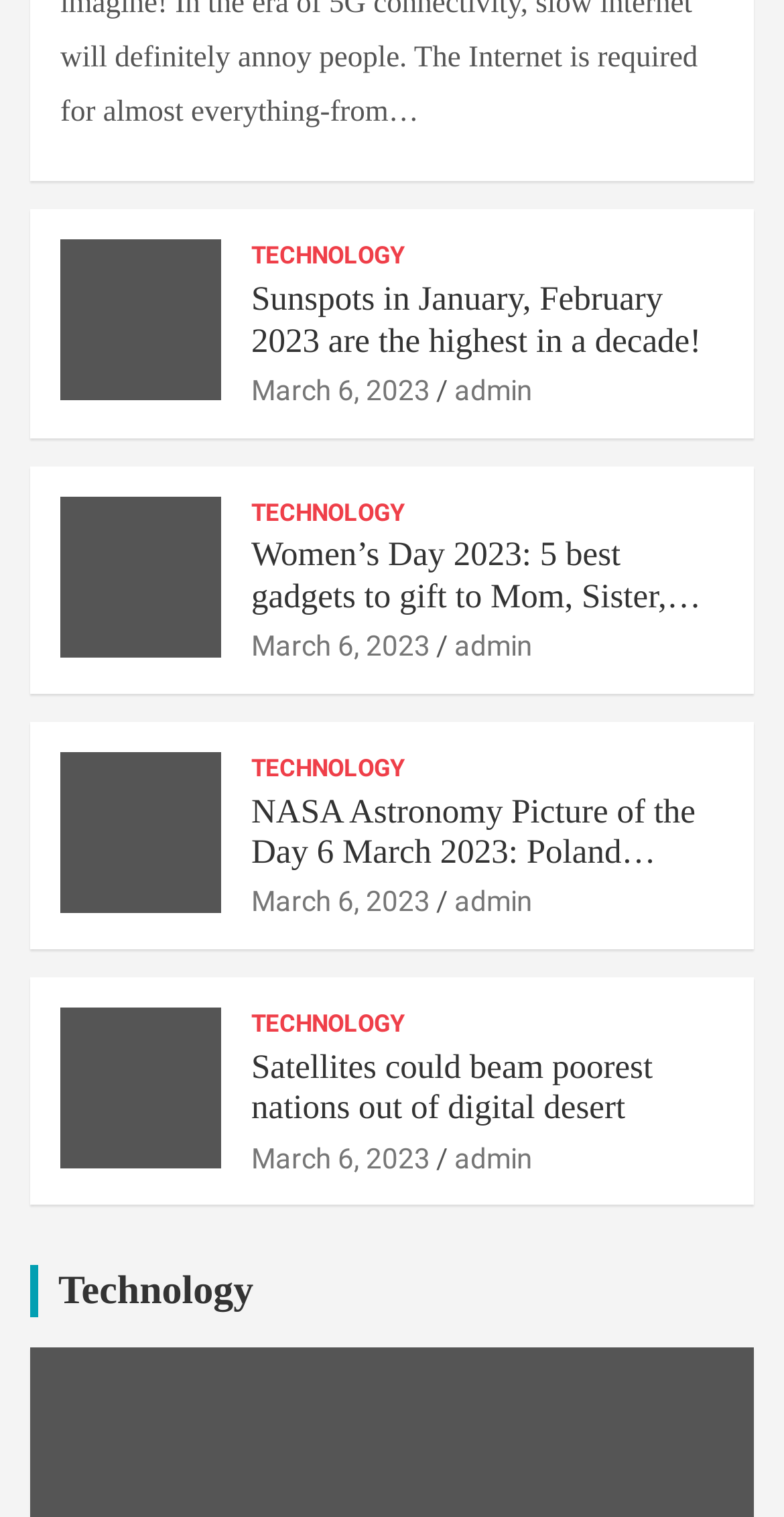What is the author of the articles? Examine the screenshot and reply using just one word or a brief phrase.

admin